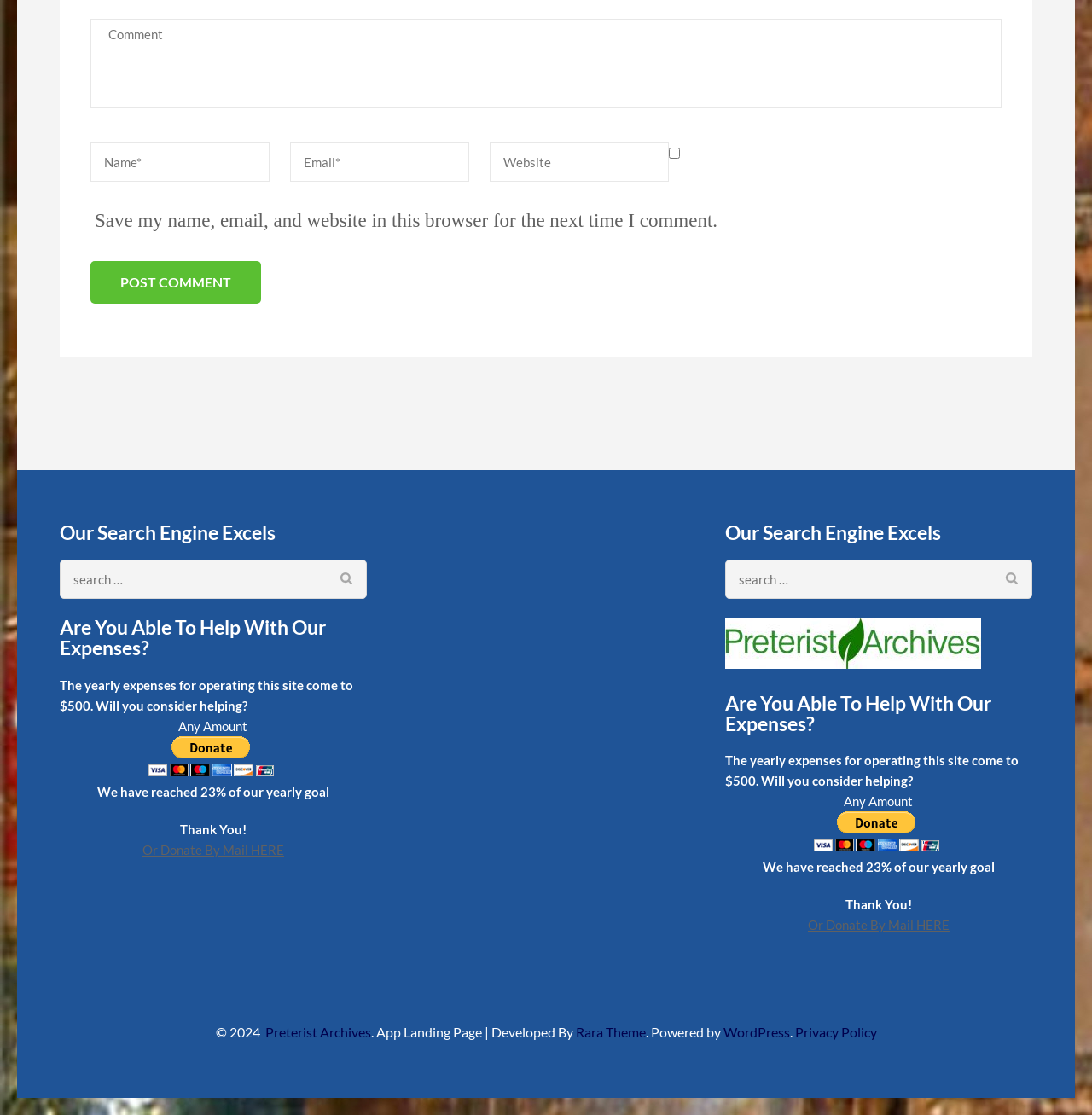Please find the bounding box coordinates for the clickable element needed to perform this instruction: "Click to view privacy policy".

[0.728, 0.918, 0.803, 0.933]